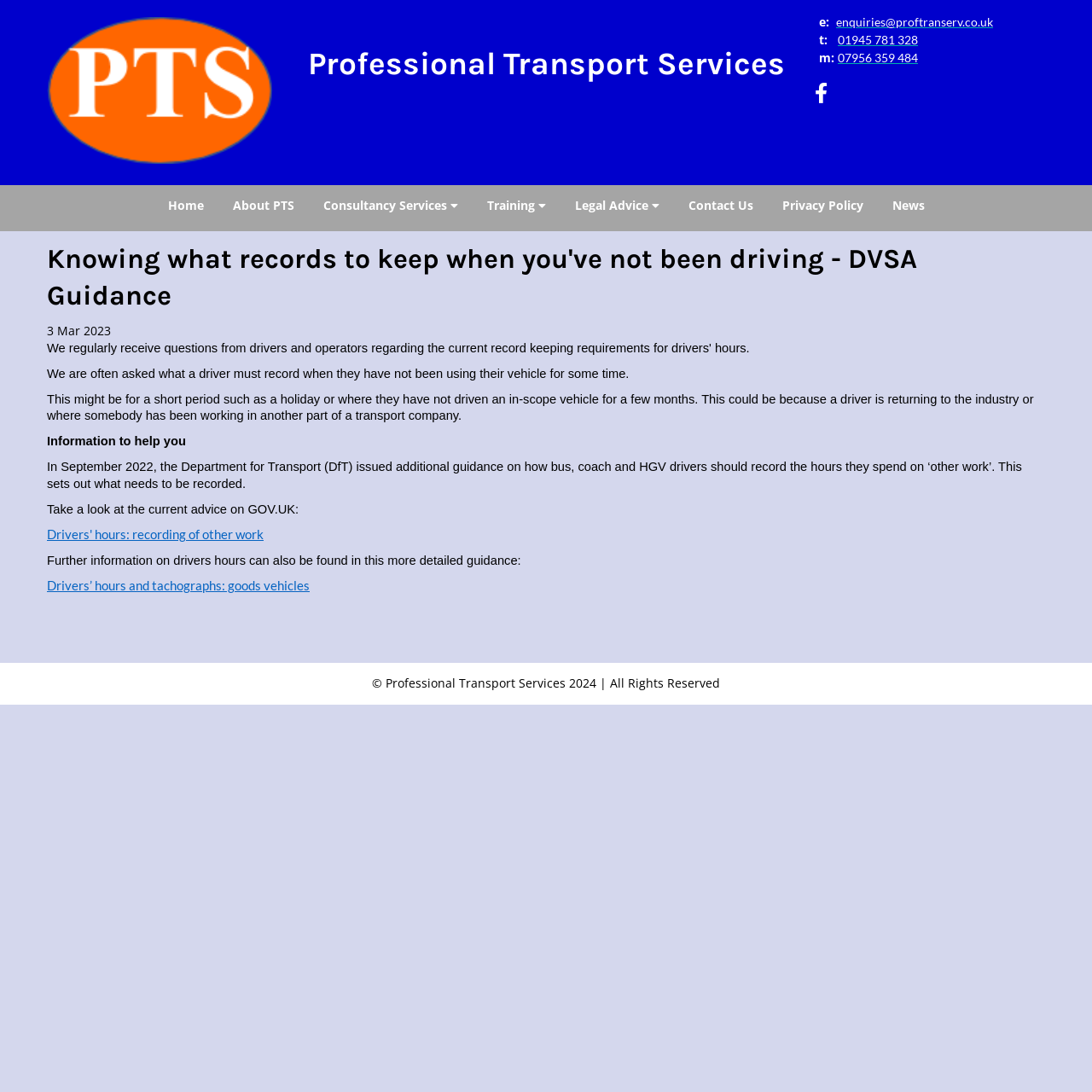What is the topic of the guidance provided on this webpage?
Your answer should be a single word or phrase derived from the screenshot.

Drivers' hours